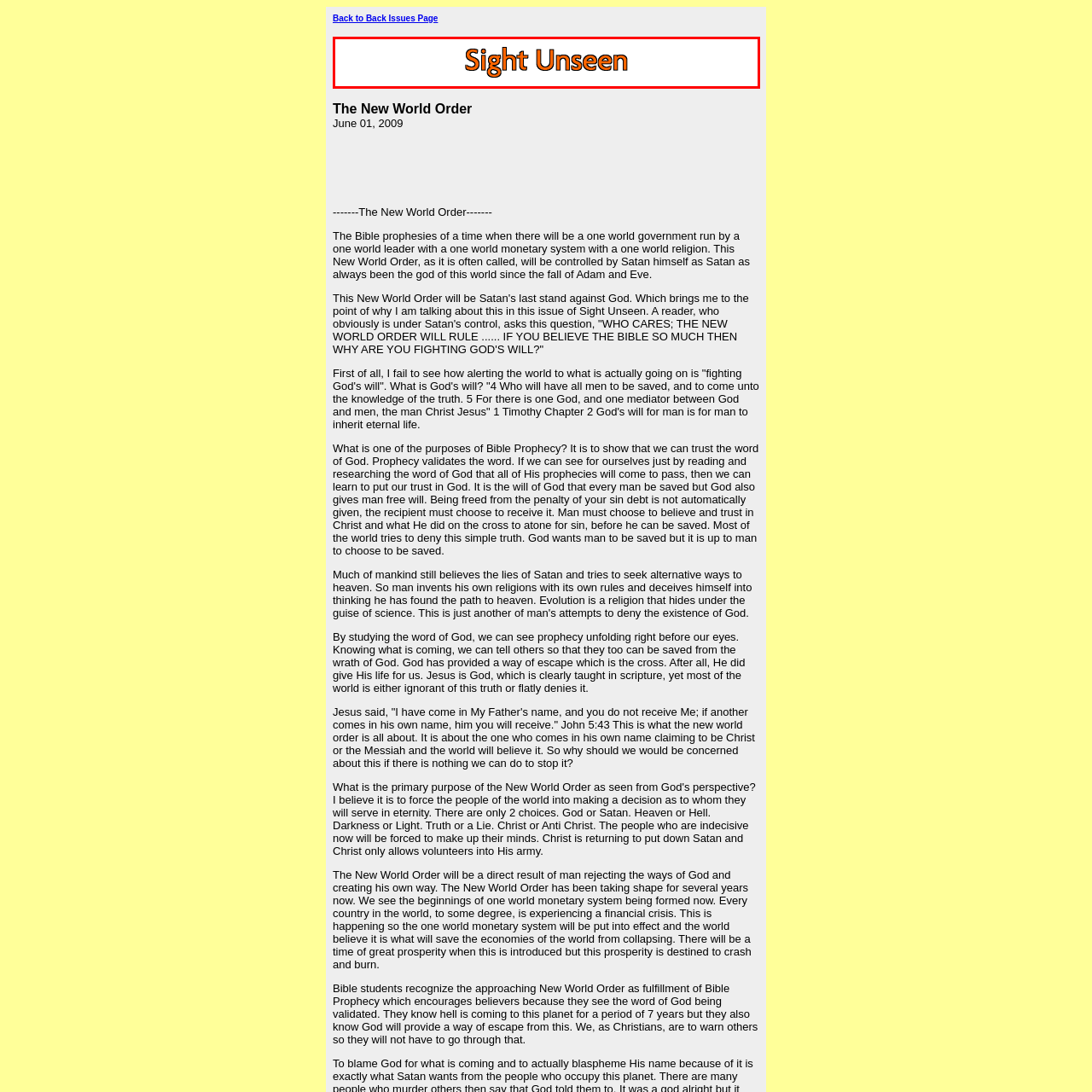What is the overall aesthetic of the design?
Focus on the area within the red boundary in the image and answer the question with one word or a short phrase.

dynamic and energetic